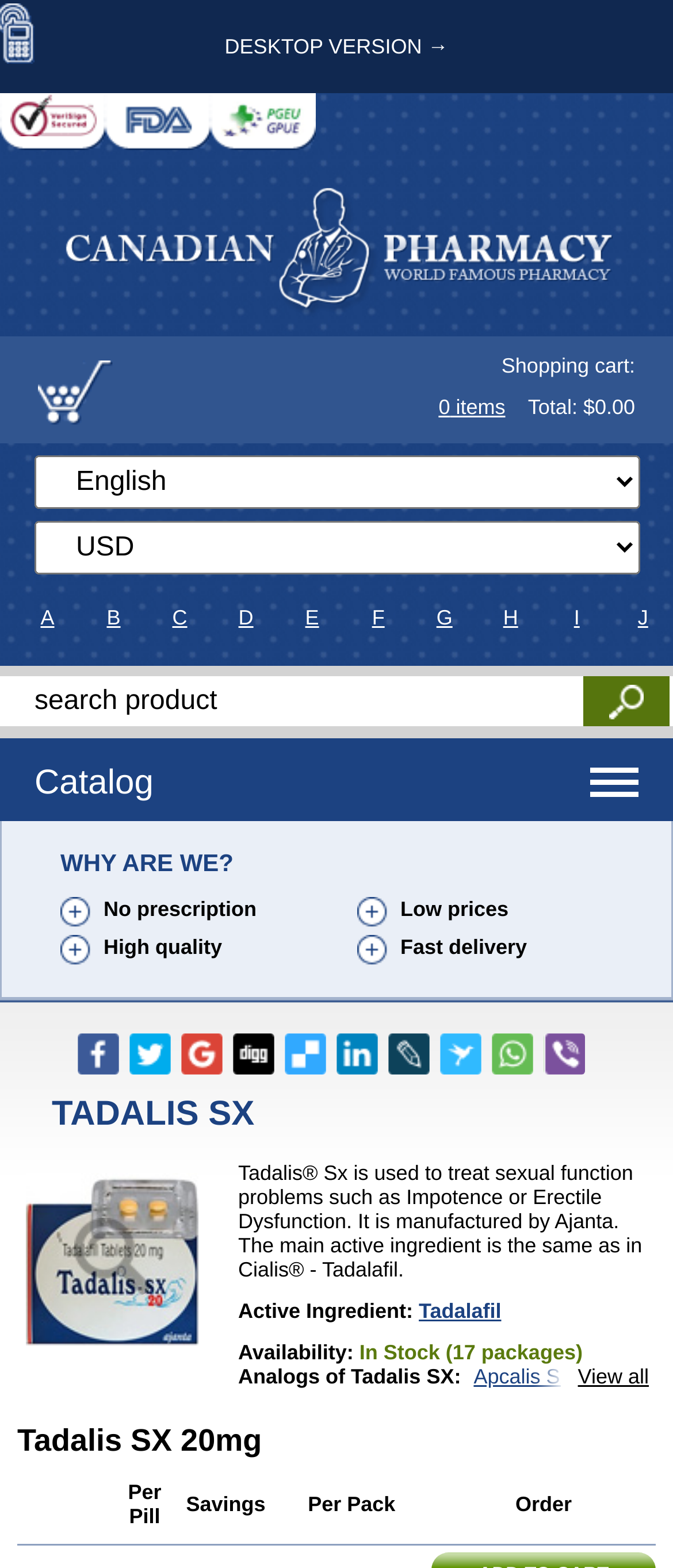Please identify the bounding box coordinates of the clickable element to fulfill the following instruction: "Add 10 pills to cart". The coordinates should be four float numbers between 0 and 1, i.e., [left, top, right, bottom].

[0.641, 0.208, 0.974, 0.237]